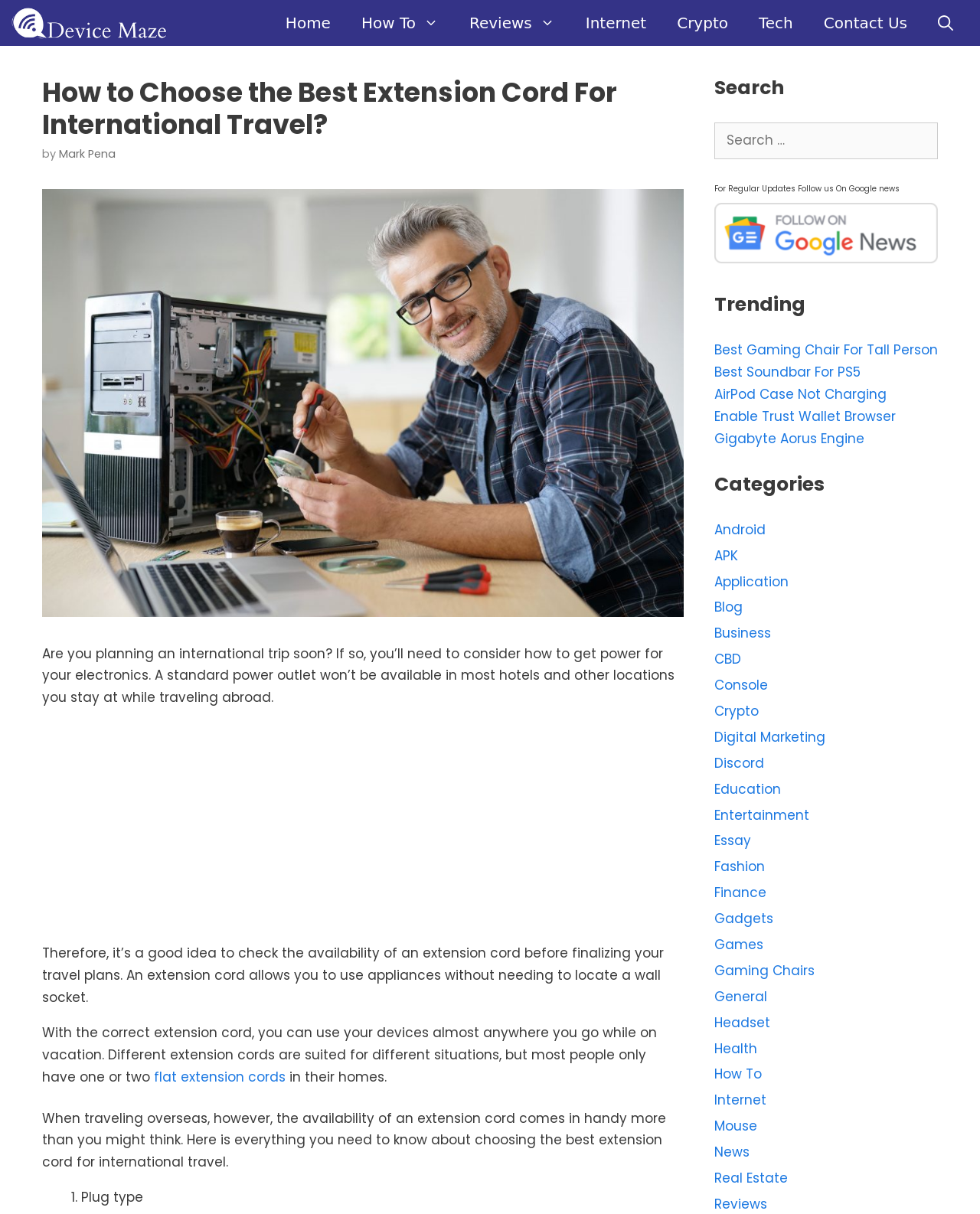Find the UI element described as: "Best Soundbar For PS5" and predict its bounding box coordinates. Ensure the coordinates are four float numbers between 0 and 1, [left, top, right, bottom].

[0.729, 0.299, 0.878, 0.314]